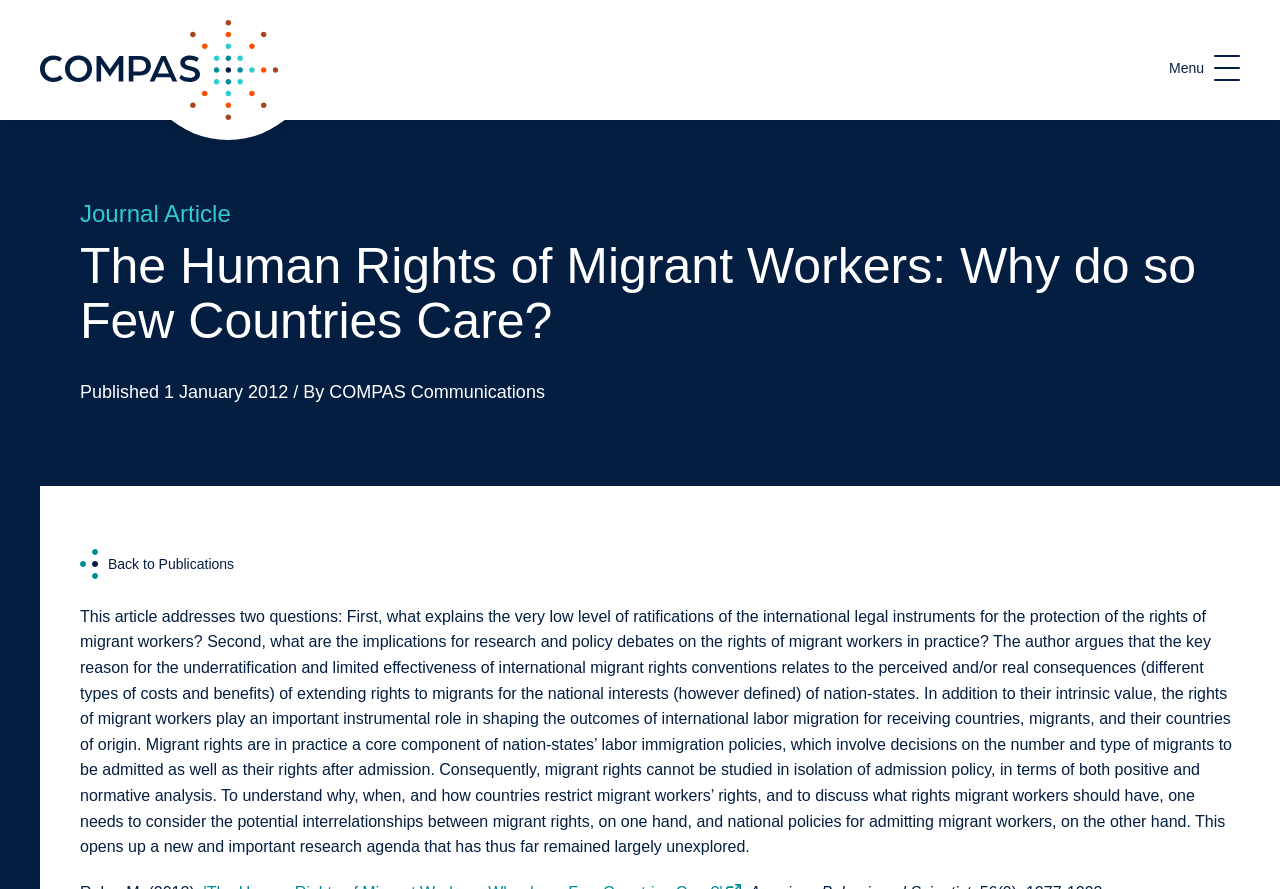What is the relationship between migrant rights and national policies?
Please answer using one word or phrase, based on the screenshot.

Interdependent